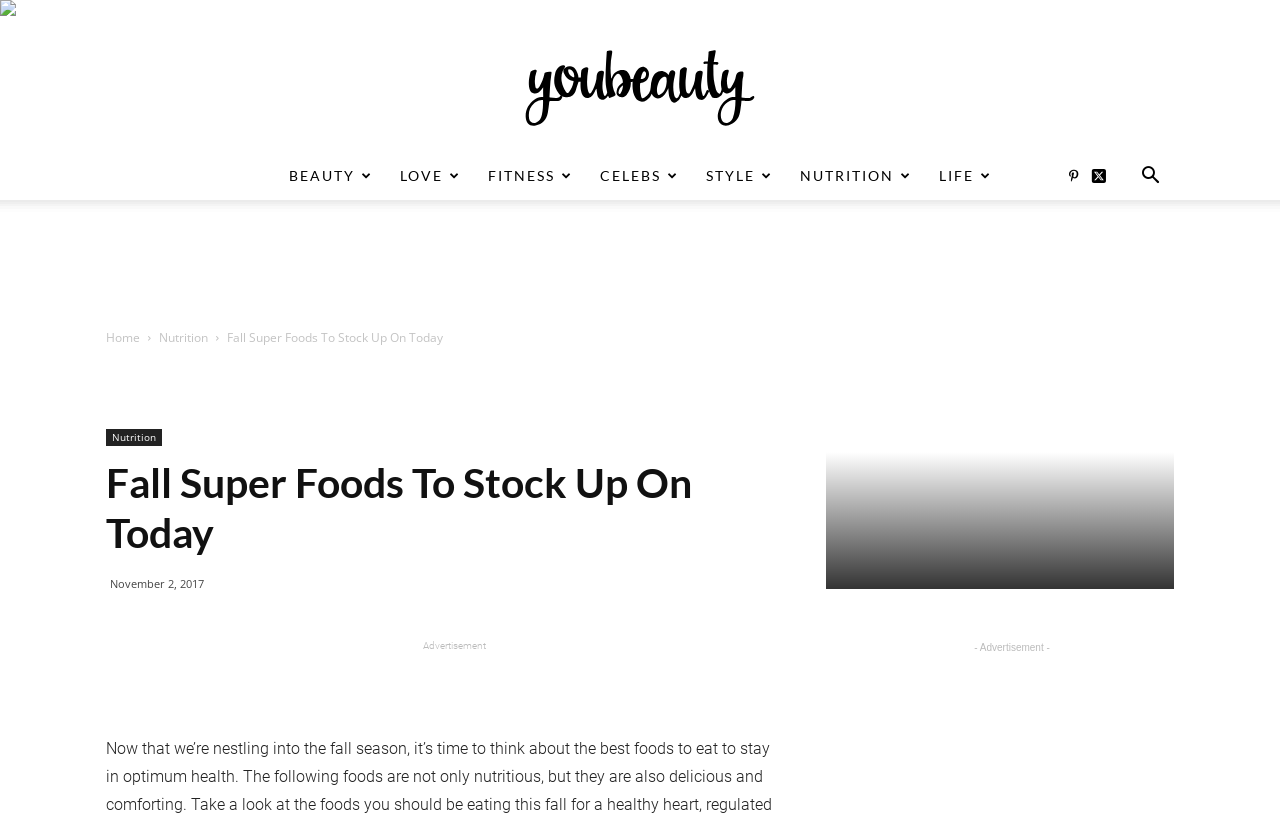Please provide the bounding box coordinates in the format (top-left x, top-left y, bottom-right x, bottom-right y). Remember, all values are floating point numbers between 0 and 1. What is the bounding box coordinate of the region described as: title="Twitter"

[0.852, 0.184, 0.876, 0.242]